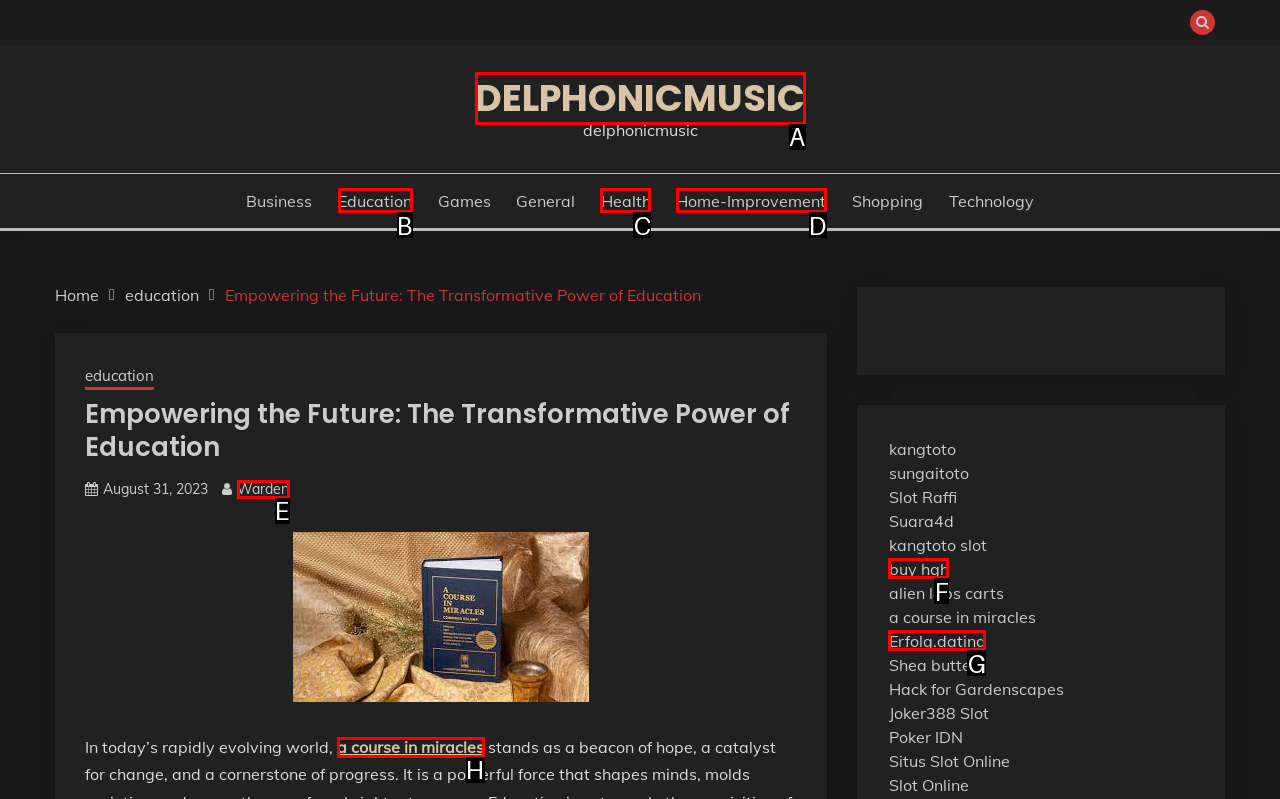Determine which option aligns with the description: home-improvement. Provide the letter of the chosen option directly.

D